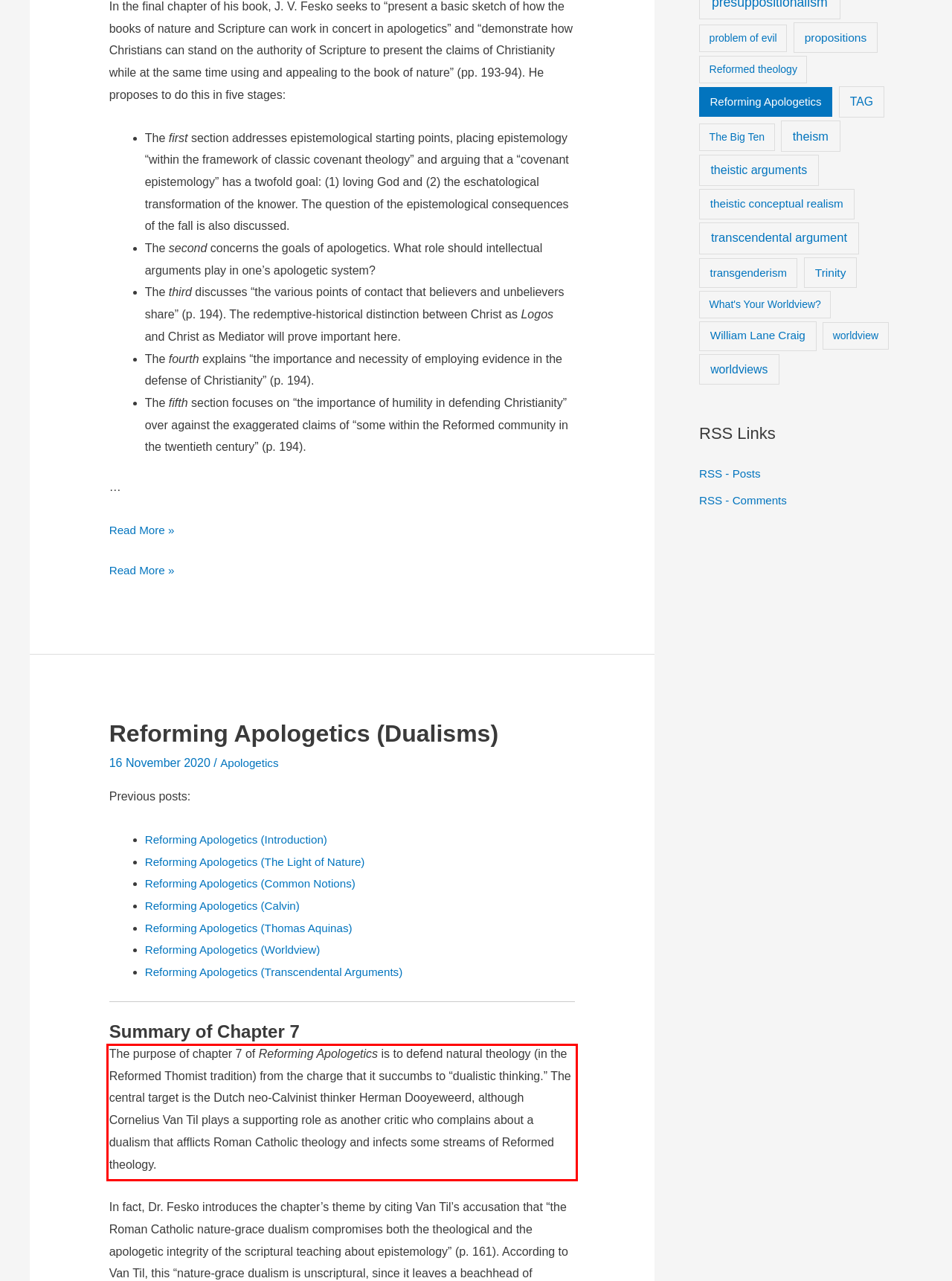Identify and extract the text within the red rectangle in the screenshot of the webpage.

The purpose of chapter 7 of Reforming Apologetics is to defend natural theology (in the Reformed Thomist tradition) from the charge that it succumbs to “dualistic thinking.” The central target is the Dutch neo-Calvinist thinker Herman Dooyeweerd, although Cornelius Van Til plays a supporting role as another critic who complains about a dualism that afflicts Roman Catholic theology and infects some streams of Reformed theology.